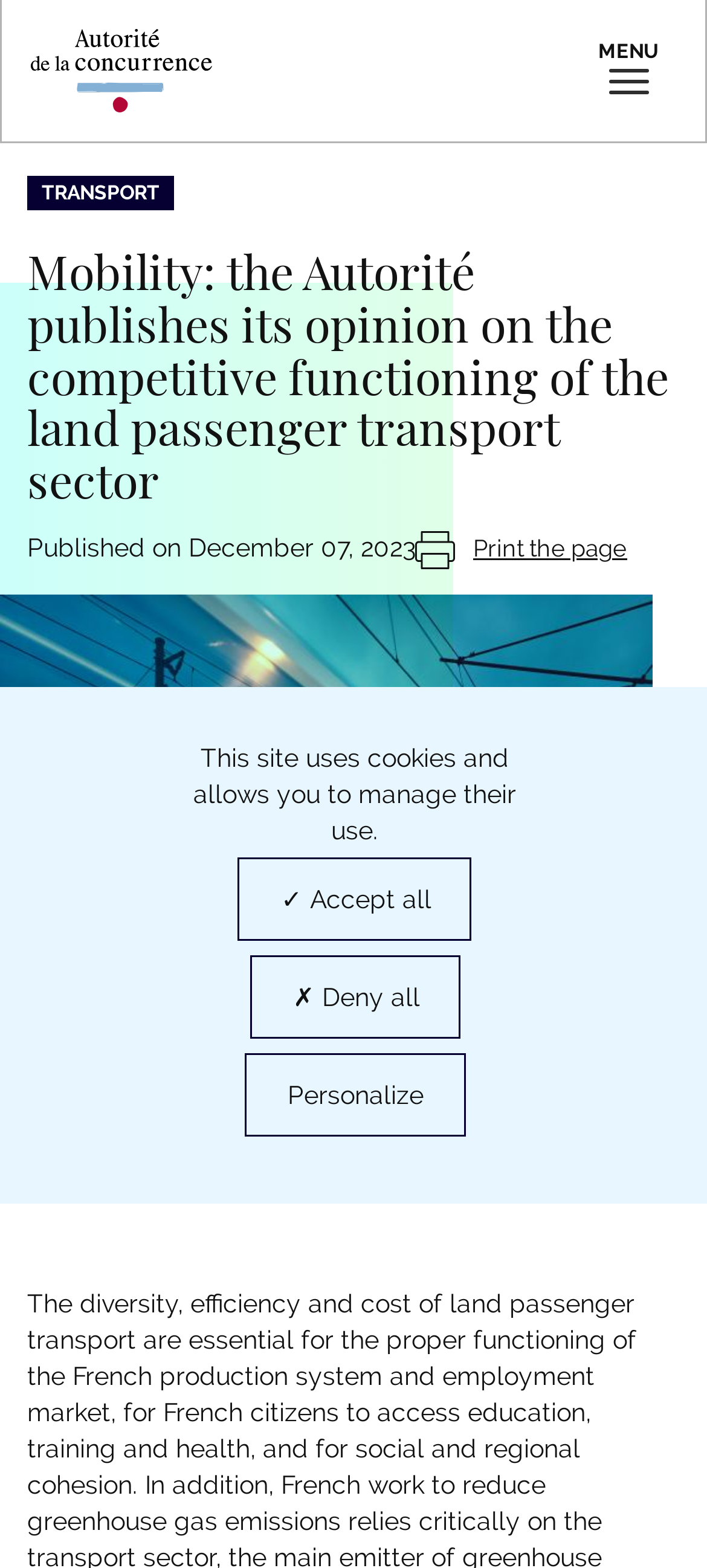Determine the main headline from the webpage and extract its text.

Mobility: the Autorité publishes its opinion on the competitive functioning of the land passenger transport sector